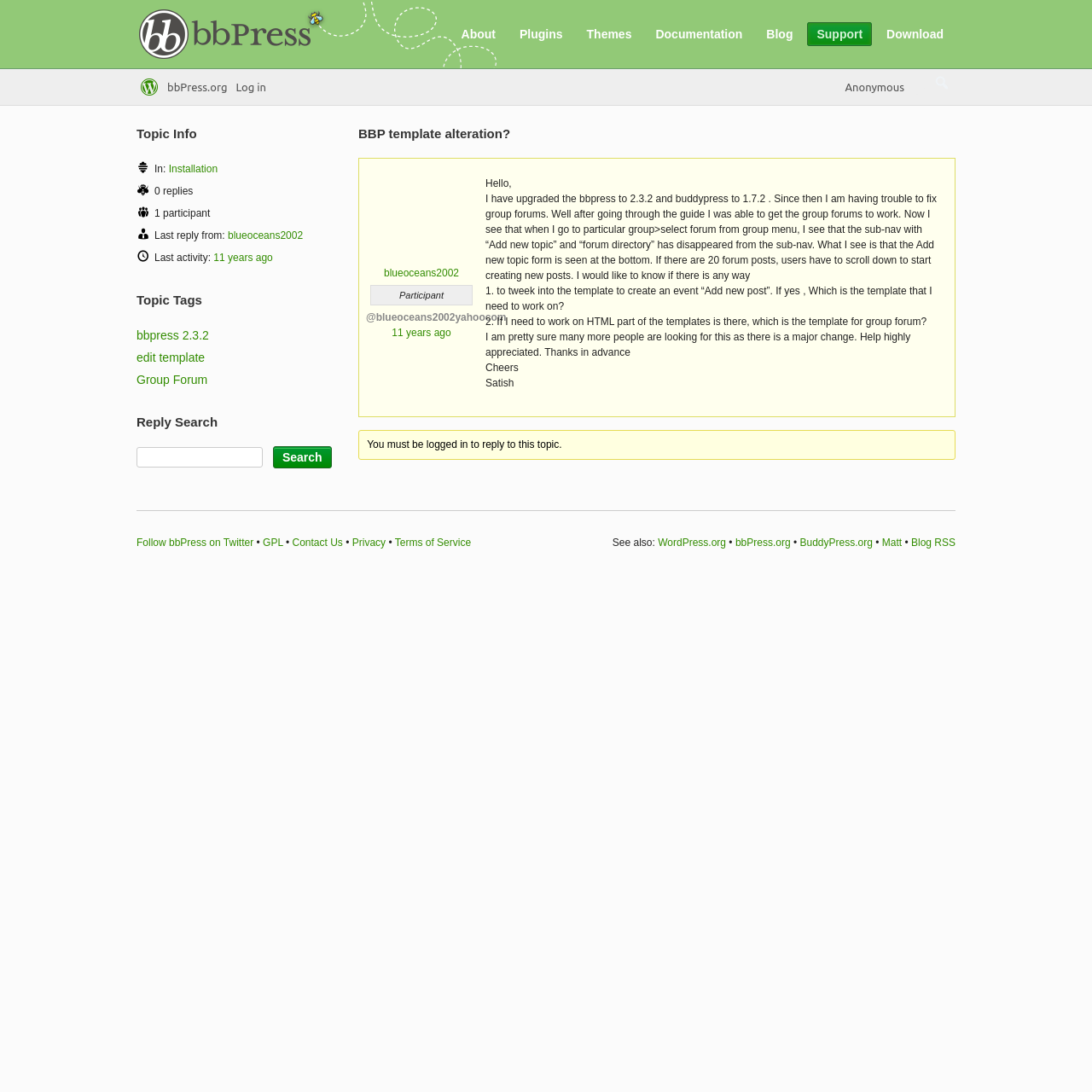Please mark the bounding box coordinates of the area that should be clicked to carry out the instruction: "Click on the 'Support' link".

[0.739, 0.02, 0.799, 0.042]